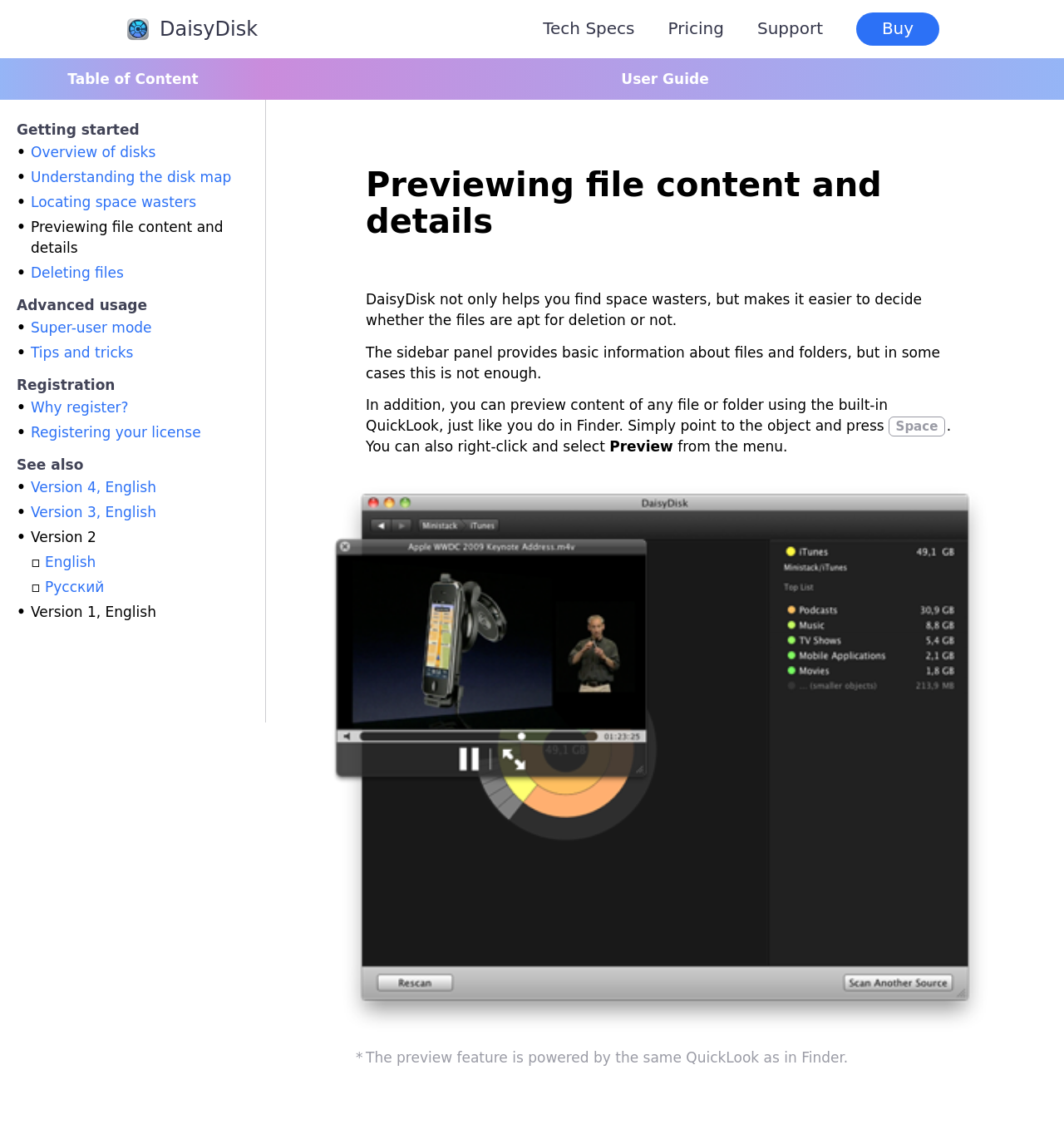Using the format (top-left x, top-left y, bottom-right x, bottom-right y), provide the bounding box coordinates for the described UI element. All values should be floating point numbers between 0 and 1: Why register?

[0.029, 0.352, 0.121, 0.366]